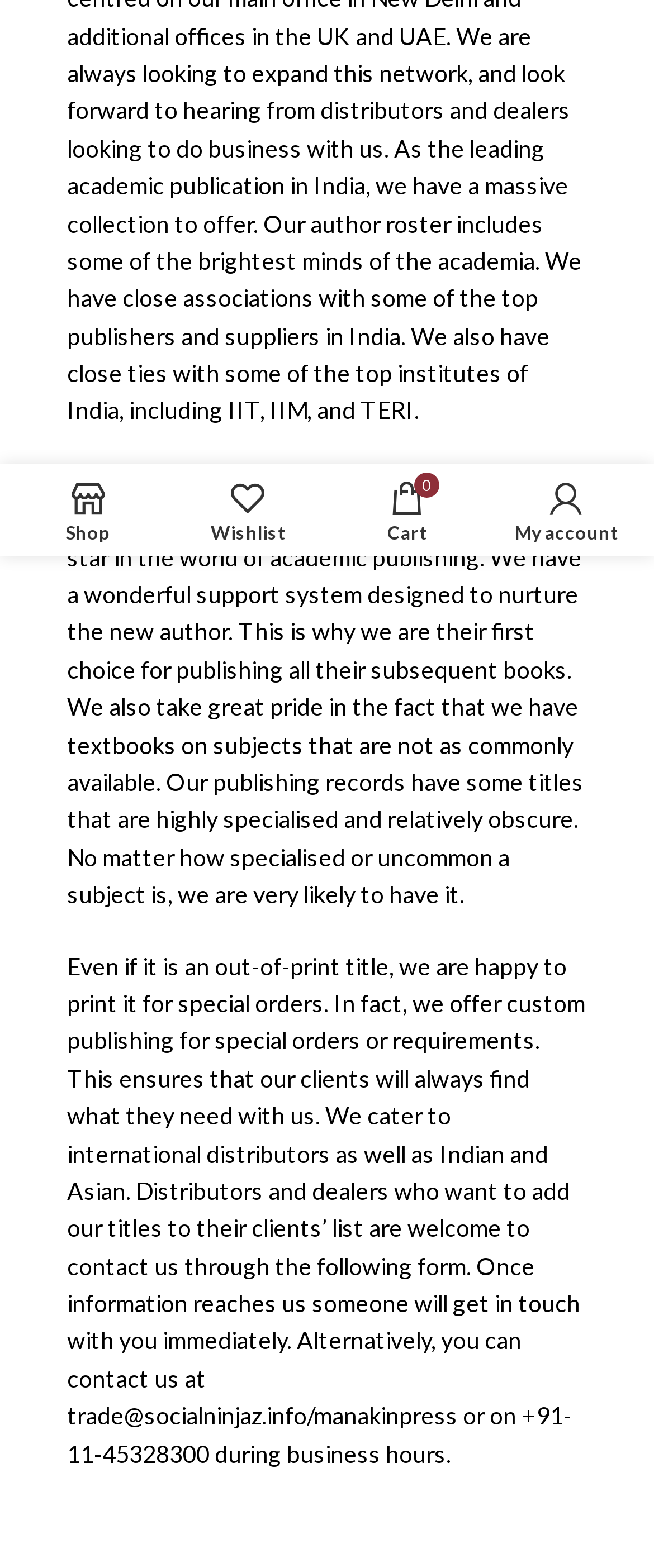Using the provided description: "My account", find the bounding box coordinates of the corresponding UI element. The output should be four float numbers between 0 and 1, in the format [left, top, right, bottom].

[0.744, 0.301, 0.987, 0.349]